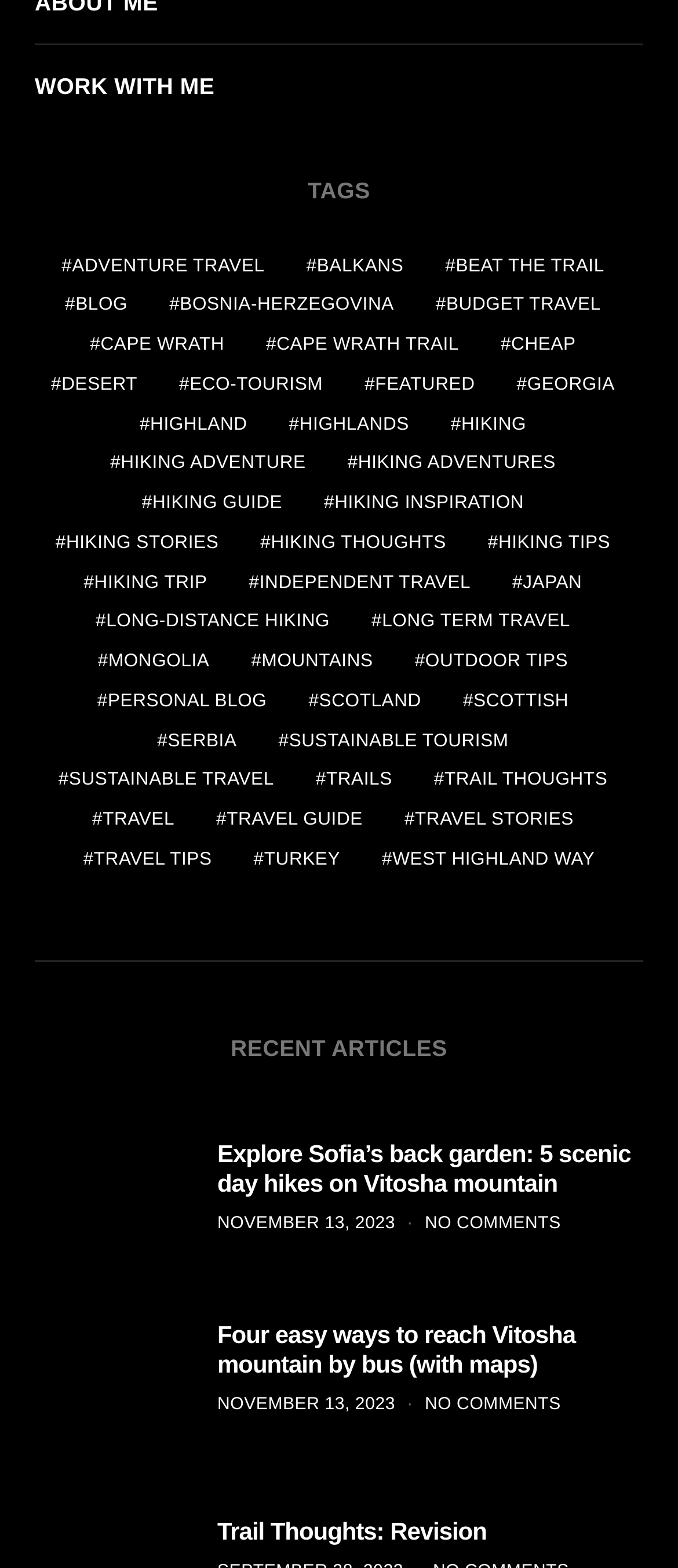What is the second category under the 'TAGS' heading?
Answer the question using a single word or phrase, according to the image.

Balkans